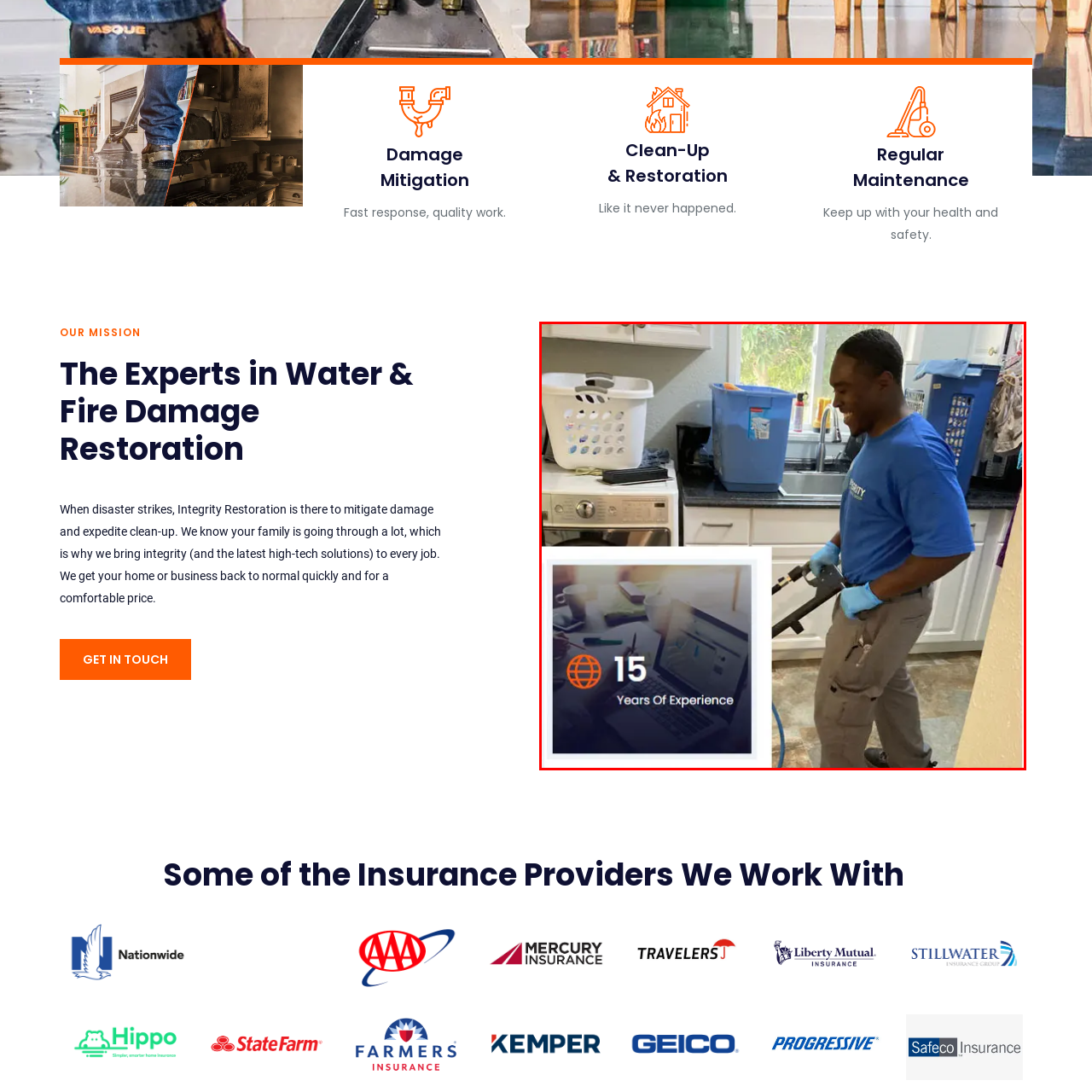What does the globe icon symbolize? Observe the image within the red bounding box and give a one-word or short-phrase answer.

15 Years Of Experience